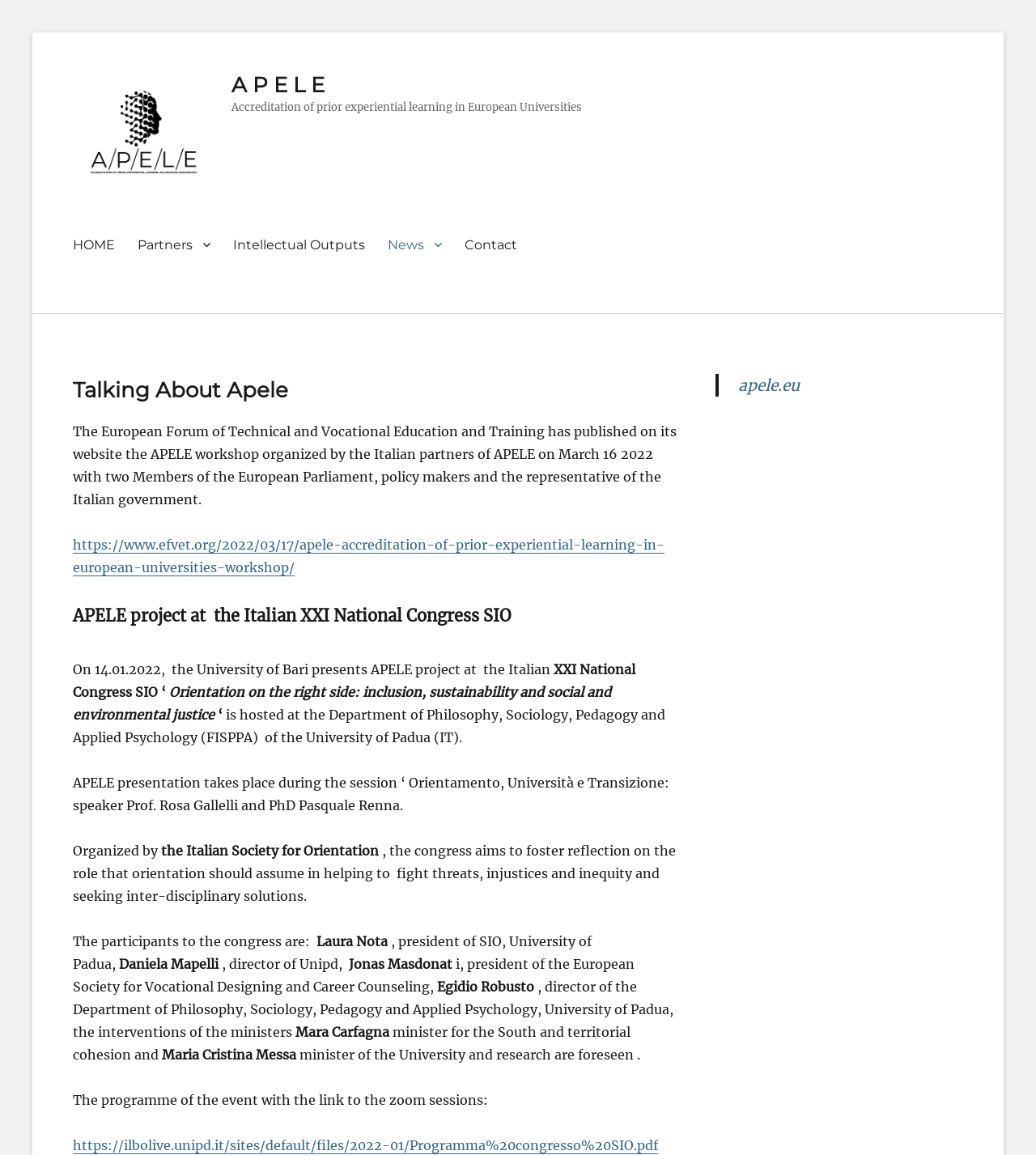Please identify and generate the text content of the webpage's main heading.

Talking About Apele